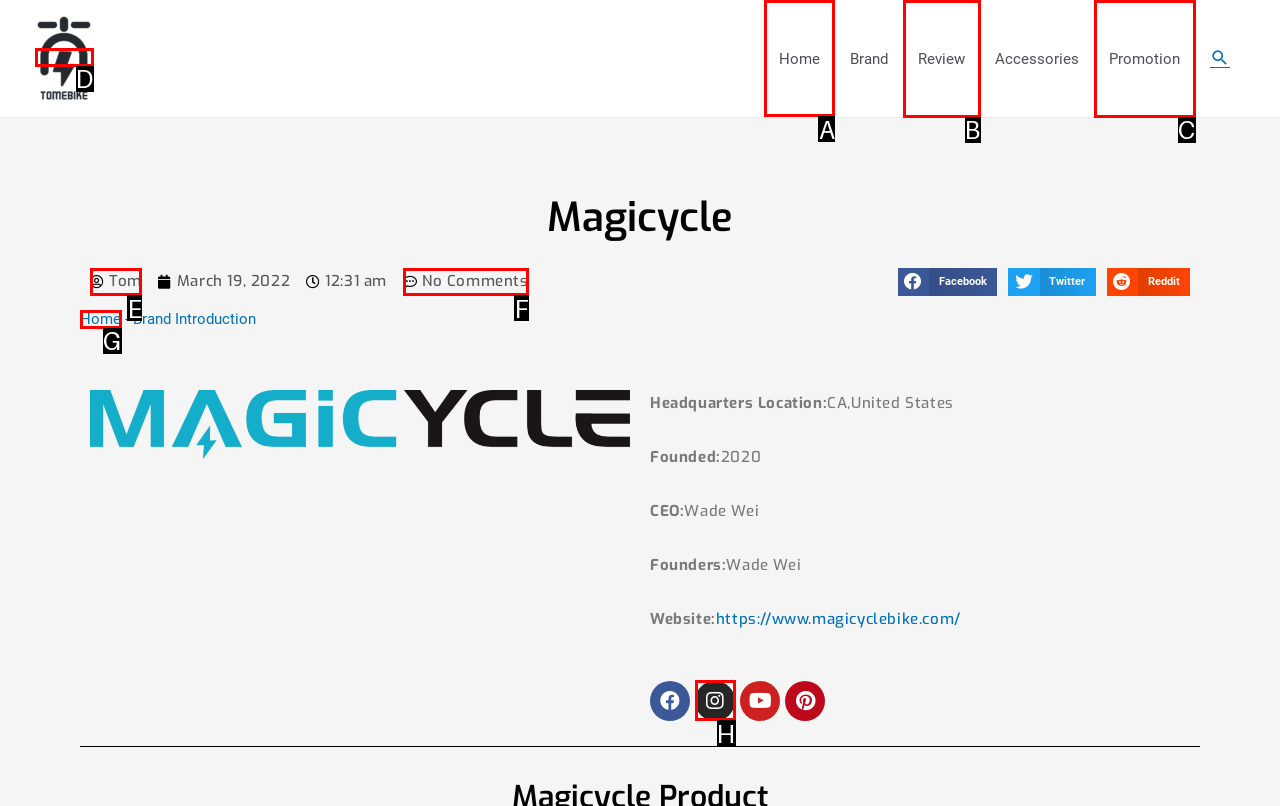Find the appropriate UI element to complete the task: Click on the 'Home' link. Indicate your choice by providing the letter of the element.

A